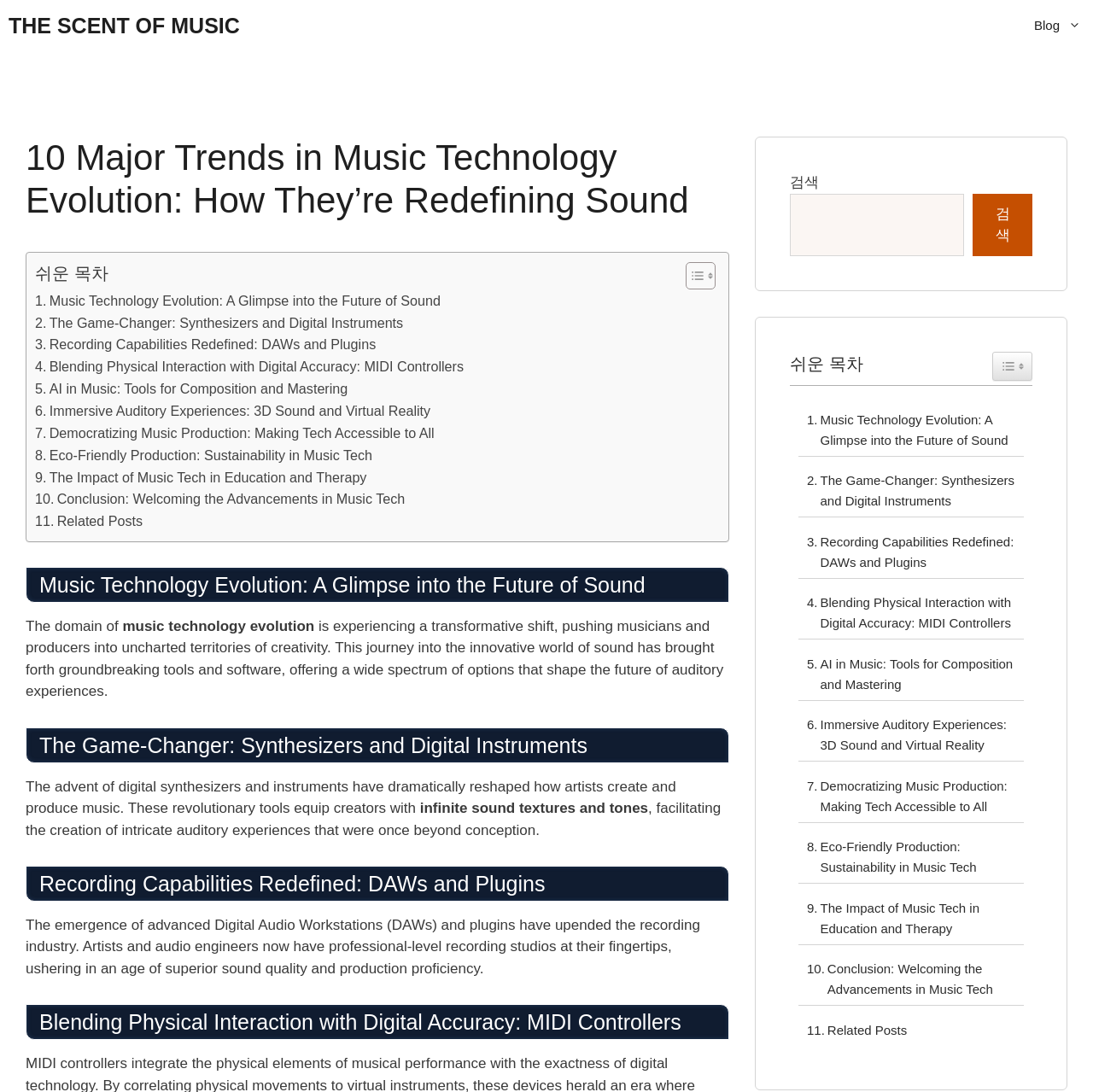Find the bounding box coordinates for the area that should be clicked to accomplish the instruction: "Visit the WordPress website".

None